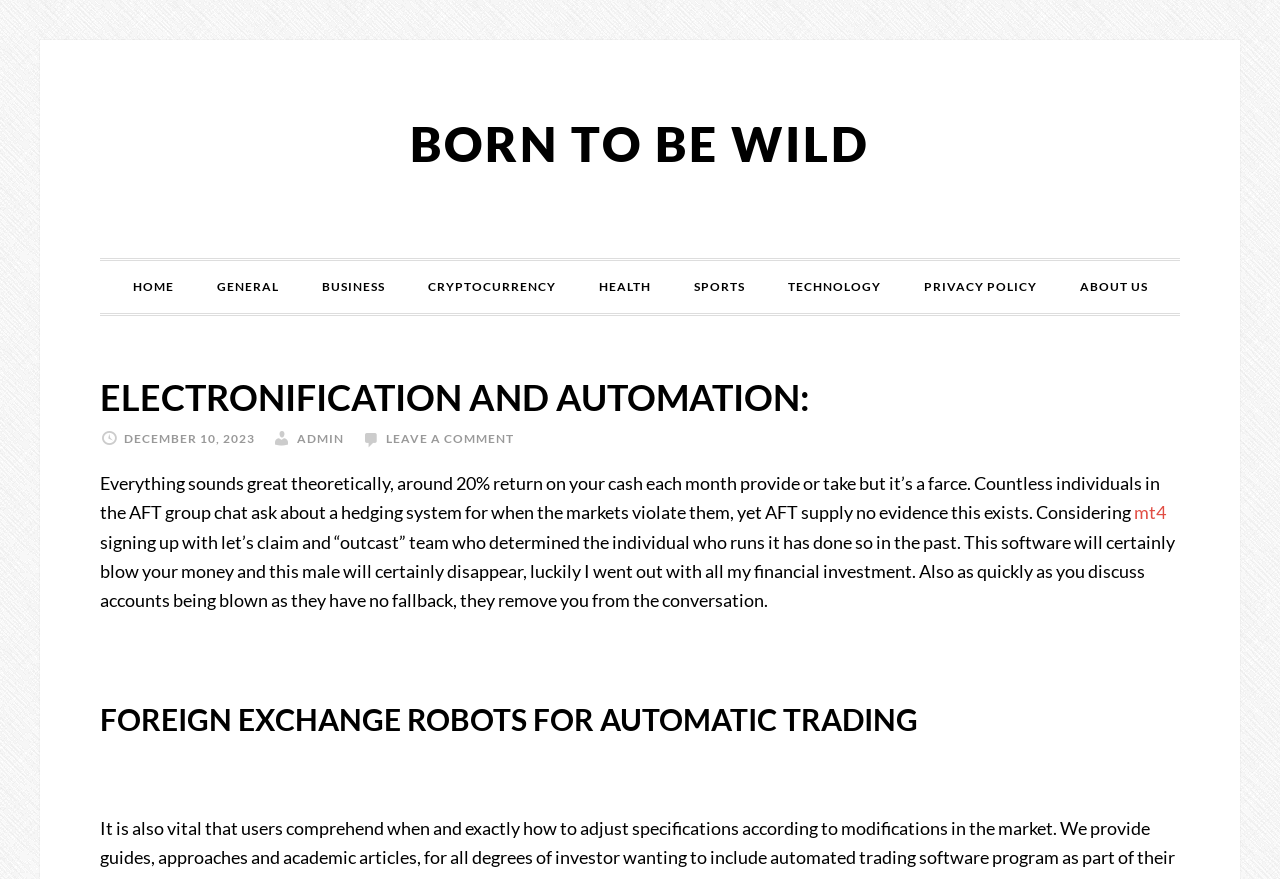Please identify the bounding box coordinates of the clickable region that I should interact with to perform the following instruction: "Click on the ADMIN link". The coordinates should be expressed as four float numbers between 0 and 1, i.e., [left, top, right, bottom].

[0.232, 0.491, 0.269, 0.508]